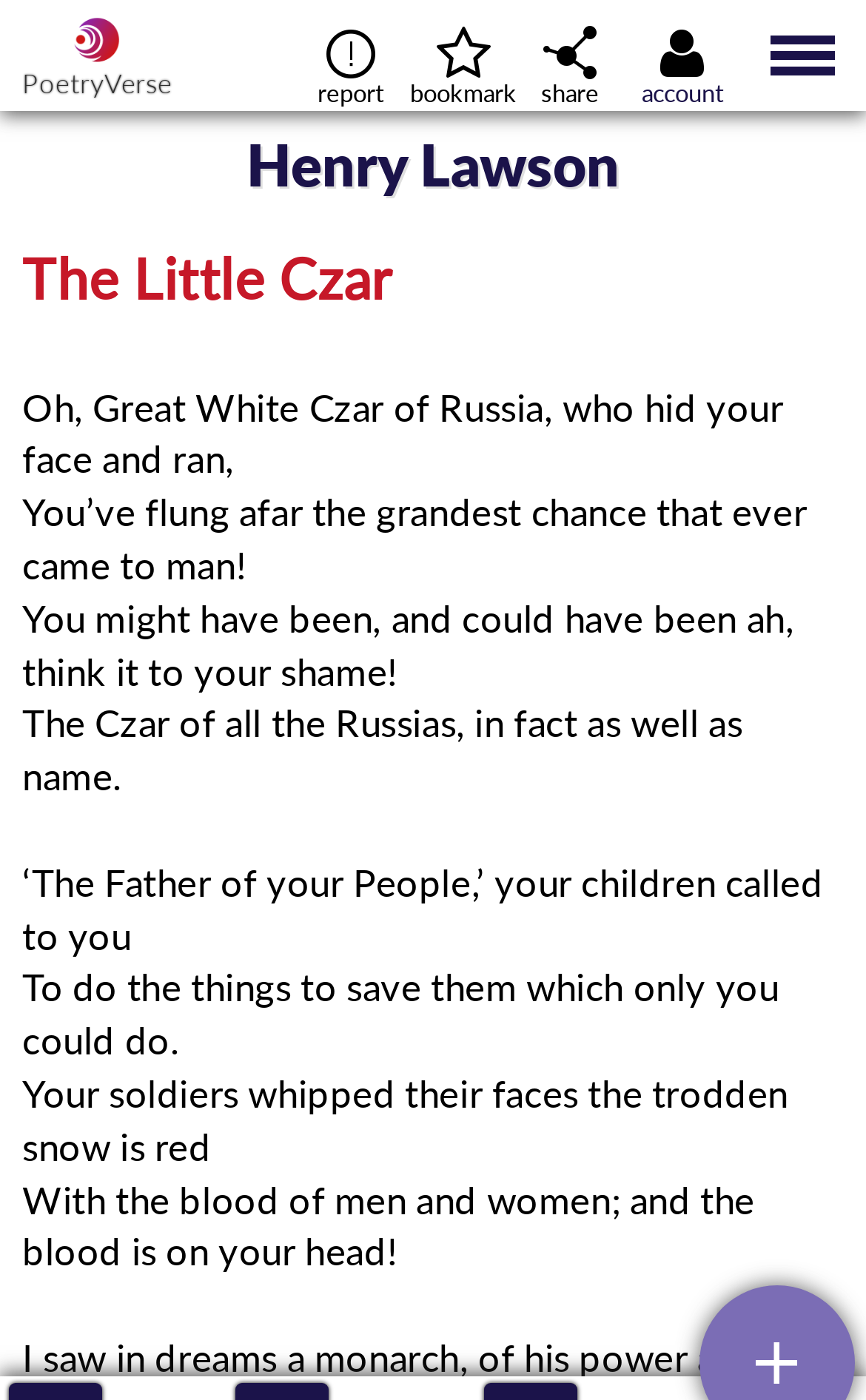Give the bounding box coordinates for this UI element: "title="user widget button"". The coordinates should be four float numbers between 0 and 1, arranged as [left, top, right, bottom].

[0.718, 0.0, 0.859, 0.079]